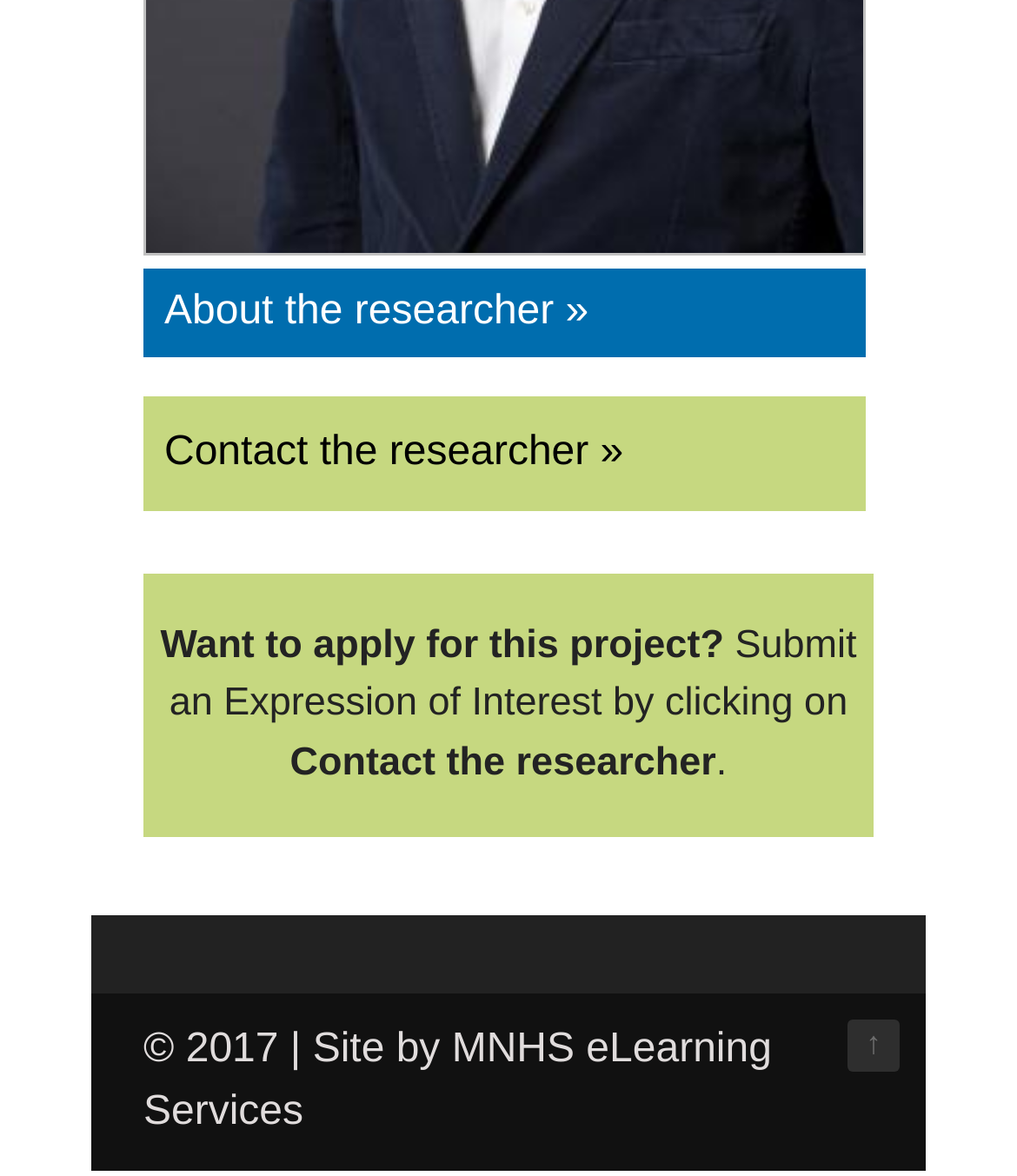Please determine the bounding box coordinates, formatted as (top-left x, top-left y, bottom-right x, bottom-right y), with all values as floating point numbers between 0 and 1. Identify the bounding box of the region described as: ↑

[0.833, 0.866, 0.885, 0.911]